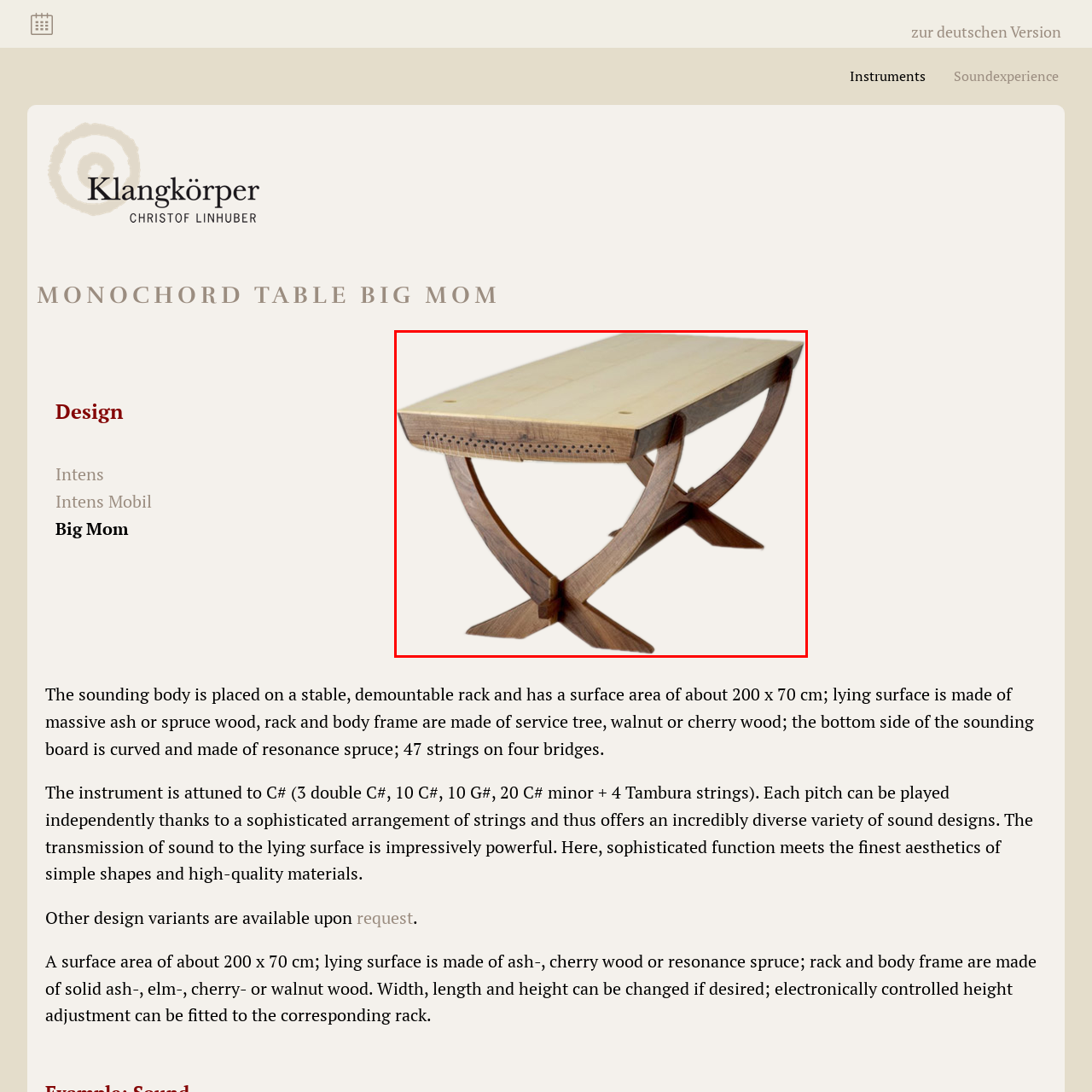How many strings are arranged over the four bridges?
Focus on the part of the image marked with a red bounding box and deliver an in-depth answer grounded in the visual elements you observe.

The caption states that the monochord is equipped with 47 strings arranged over four bridges, allowing for a rich diversity of sound designs and each pitch can be played independently.